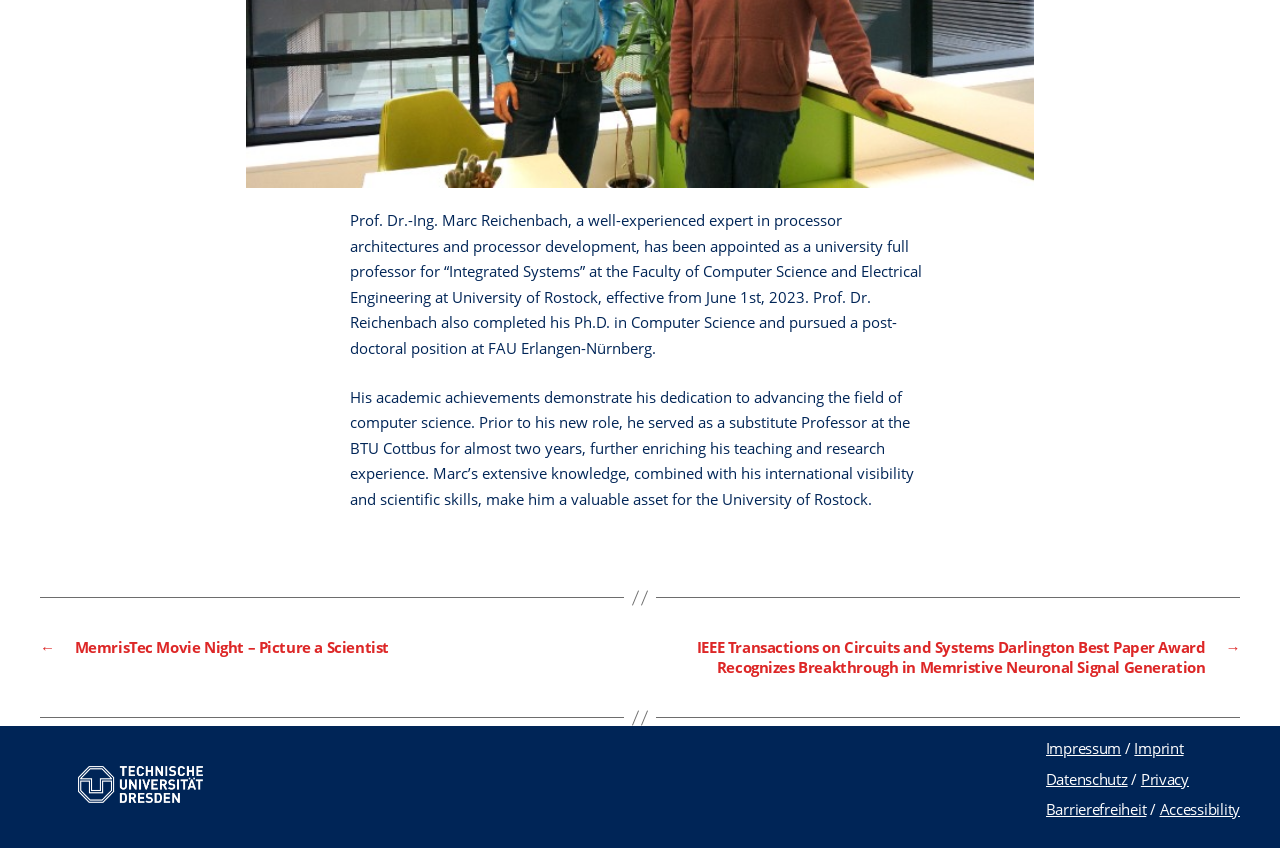Identify the bounding box coordinates for the UI element that matches this description: "Barrierefreiheit".

[0.817, 0.943, 0.896, 0.966]